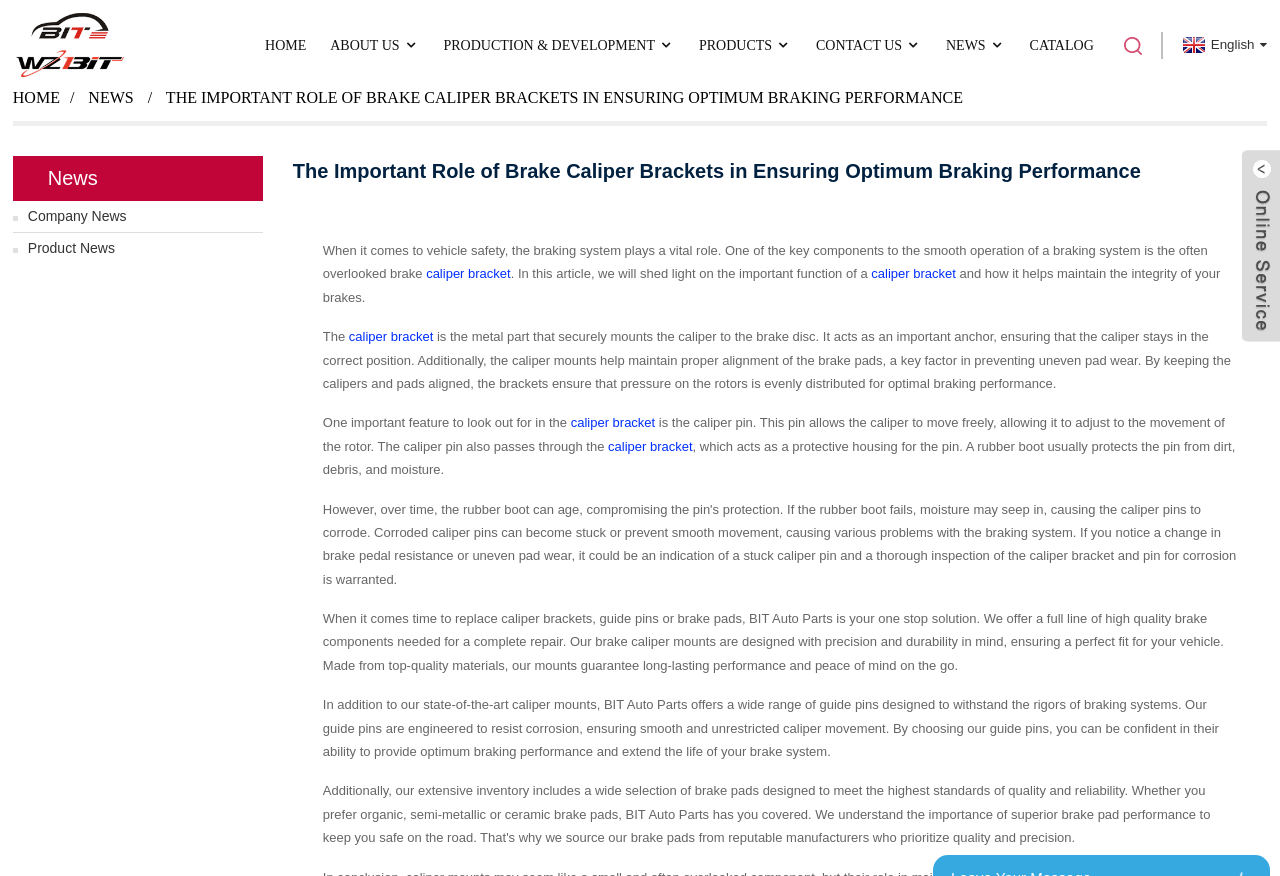Please identify the bounding box coordinates of the element's region that I should click in order to complete the following instruction: "Call the phone number". The bounding box coordinates consist of four float numbers between 0 and 1, i.e., [left, top, right, bottom].

None